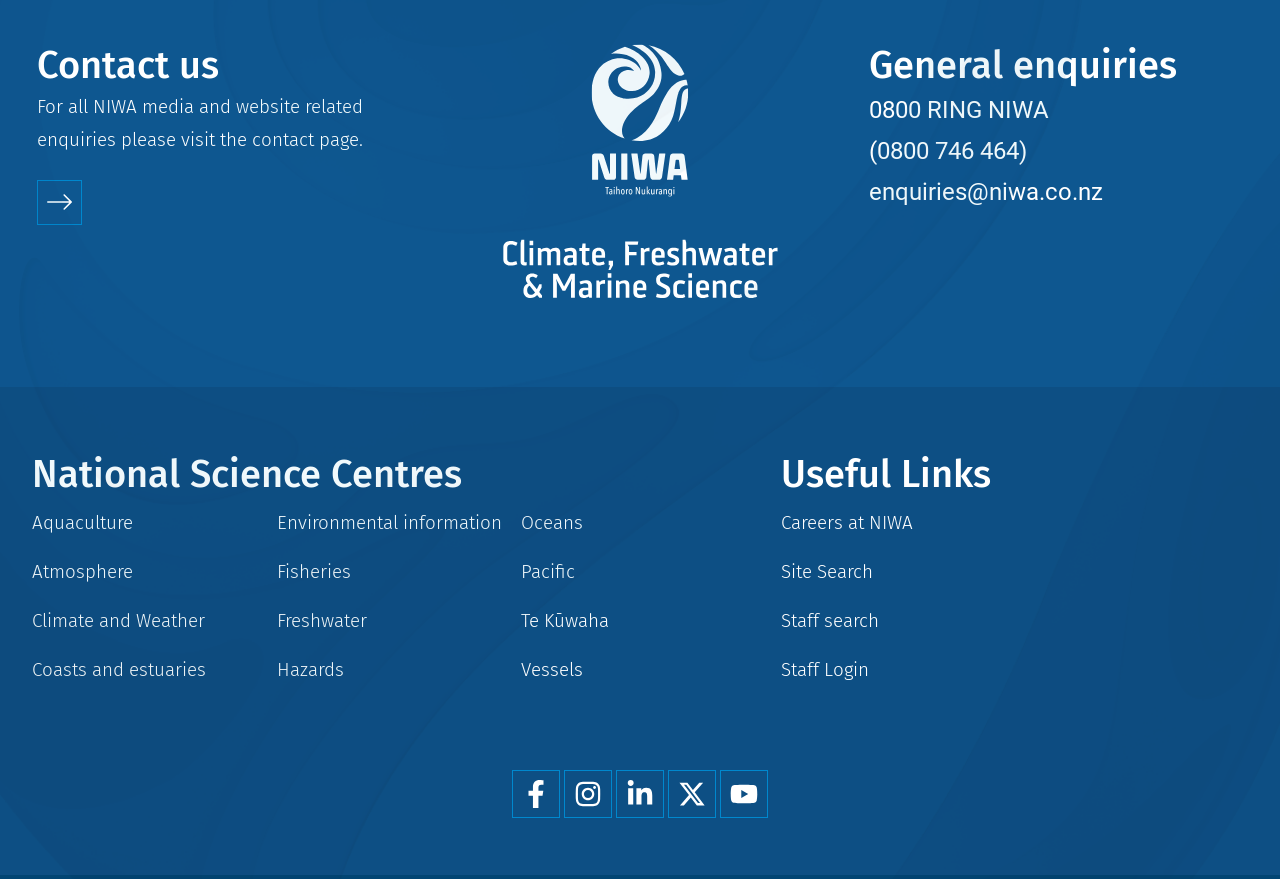Please specify the bounding box coordinates of the element that should be clicked to execute the given instruction: 'Call NIWA'. Ensure the coordinates are four float numbers between 0 and 1, expressed as [left, top, right, bottom].

[0.679, 0.109, 0.819, 0.141]